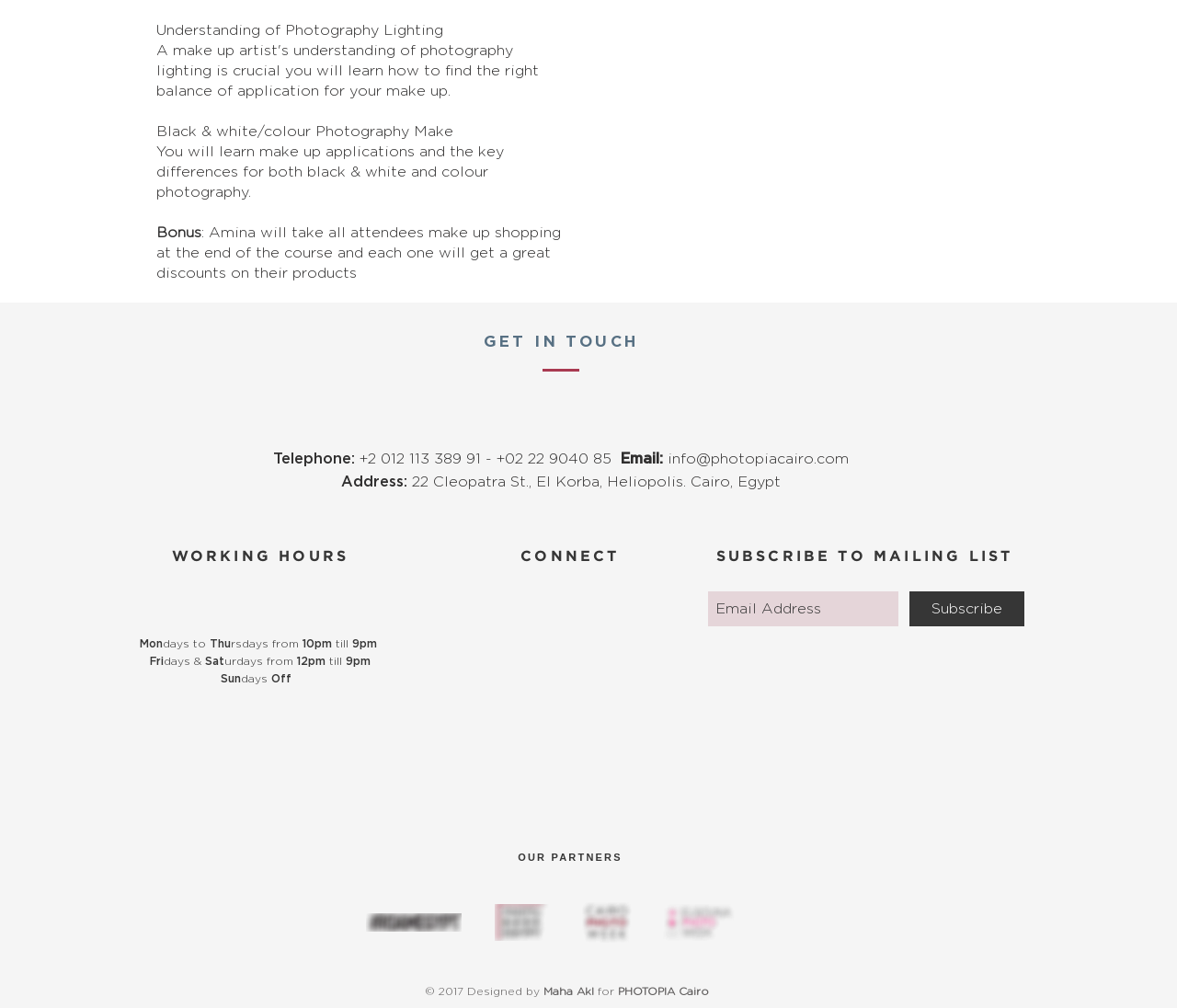How can I subscribe to the mailing list?
Analyze the image and provide a thorough answer to the question.

In the 'CONNECT' section, there is a 'SUBSCRIBE TO MAILING LIST' heading, where you can enter your email address in the textbox and click the 'Subscribe' button to subscribe to the mailing list.